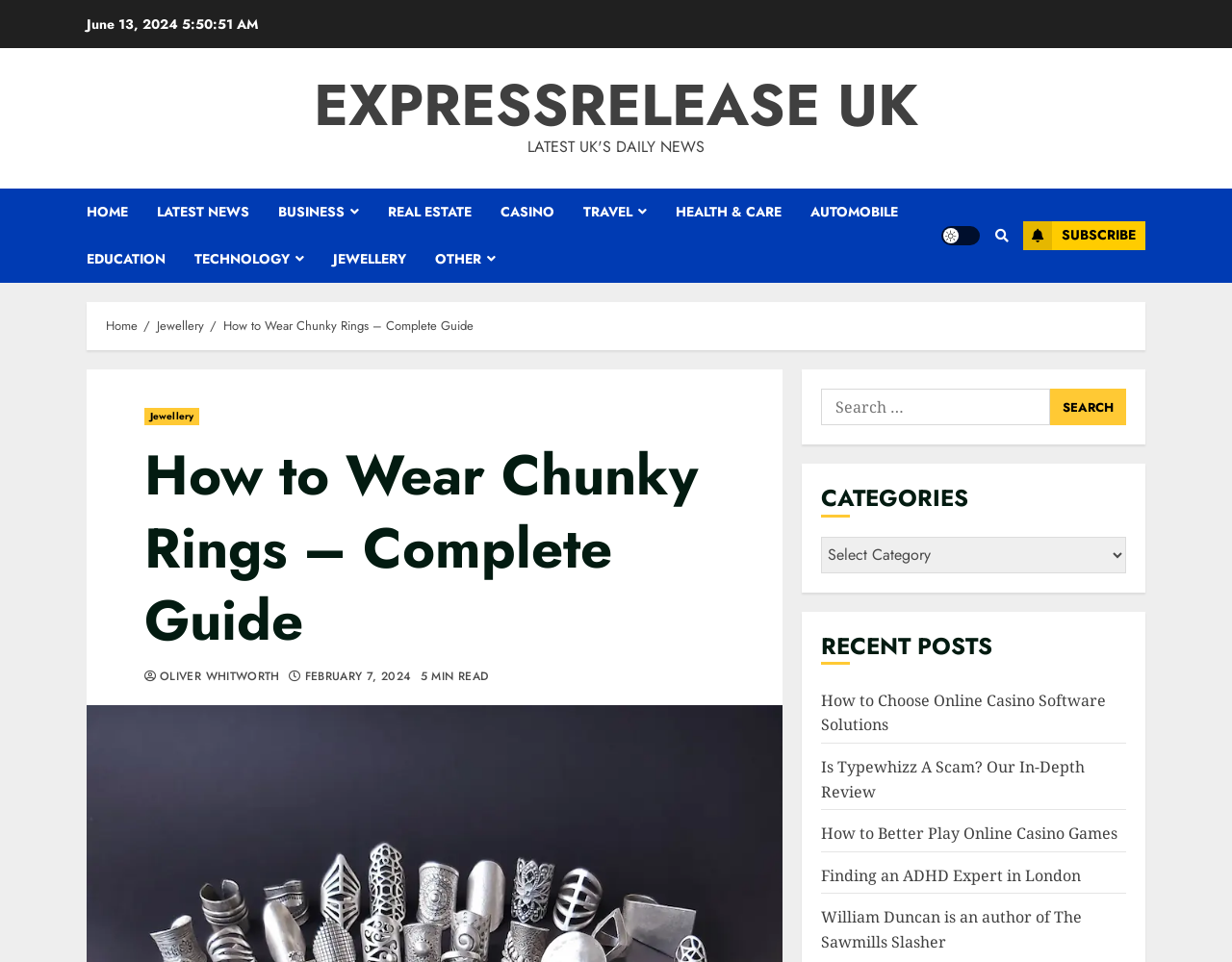What is the author of the article?
Please respond to the question with a detailed and thorough explanation.

I found the author of the article by looking at the elements under the article's heading. The author's name is 'OLIVER WHITWORTH', which is a link element.